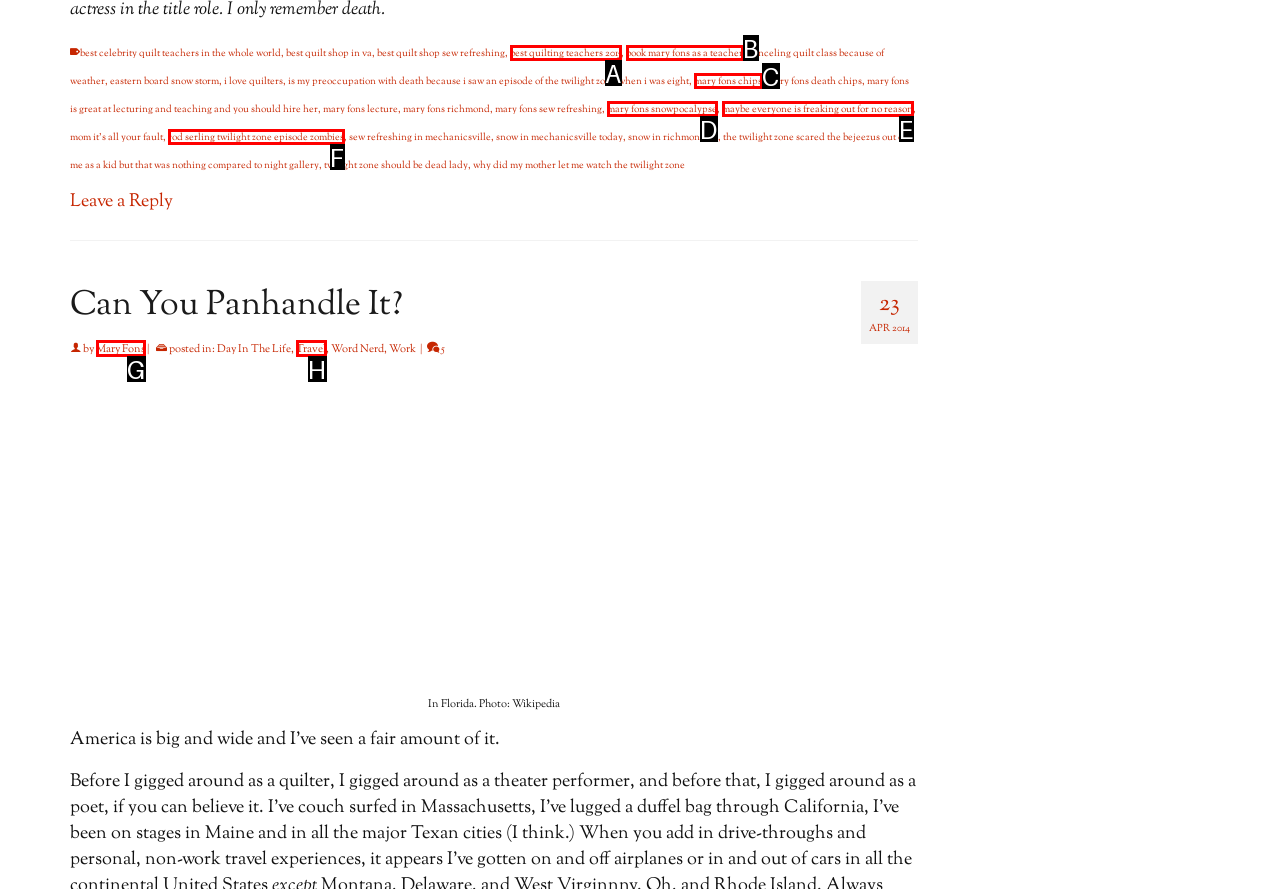Using the description: best quilting teachers 2015, find the corresponding HTML element. Provide the letter of the matching option directly.

A